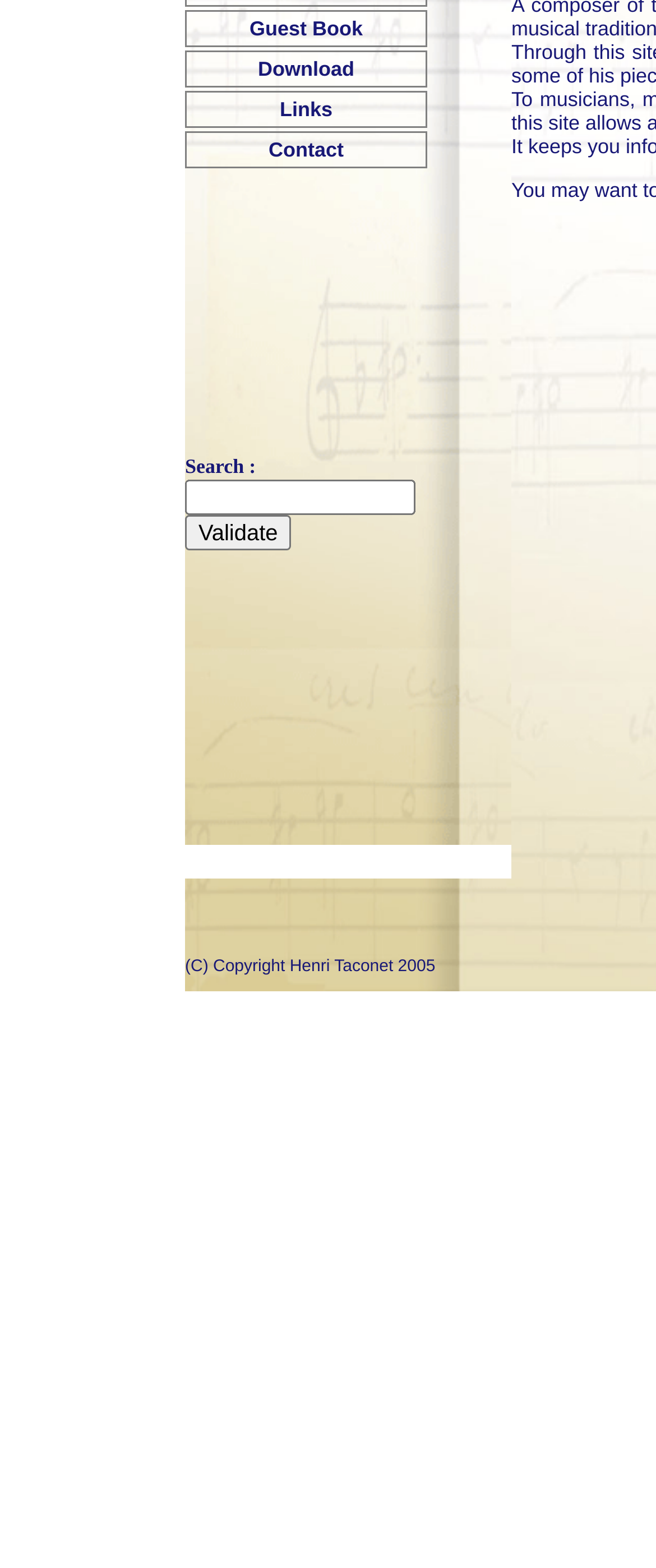Using the format (top-left x, top-left y, bottom-right x, bottom-right y), and given the element description, identify the bounding box coordinates within the screenshot: name="Submit" value="Validate"

[0.282, 0.328, 0.444, 0.35]